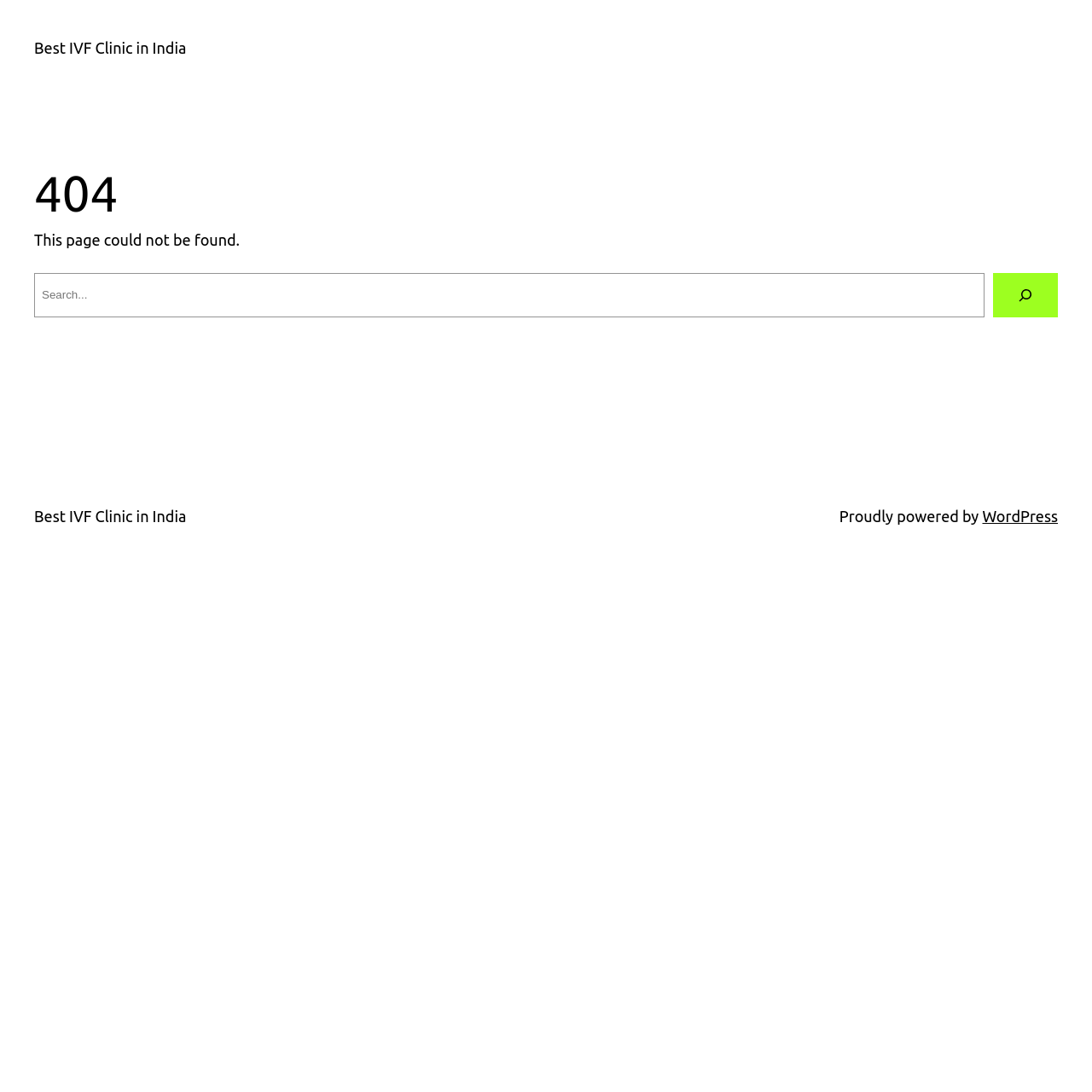Describe all visible elements and their arrangement on the webpage.

The webpage appears to be an error page, indicating that the requested page could not be found. At the top of the page, there is a link to the "Best IVF Clinic in India". Below this link, there is a main section that takes up most of the page's width. Within this section, there is a large heading that reads "404", indicating the error code. 

Below the heading, there is a brief message that states "This page could not be found." Following this message, there is a search bar that spans most of the page's width. The search bar contains a text box labeled "Search" and a button with the same label. The button has a small icon to its left. 

At the bottom of the page, there is a footer section that contains two links and a brief message. The first link is again to the "Best IVF Clinic in India", and the second link is to "WordPress". The message reads "Proudly powered by".